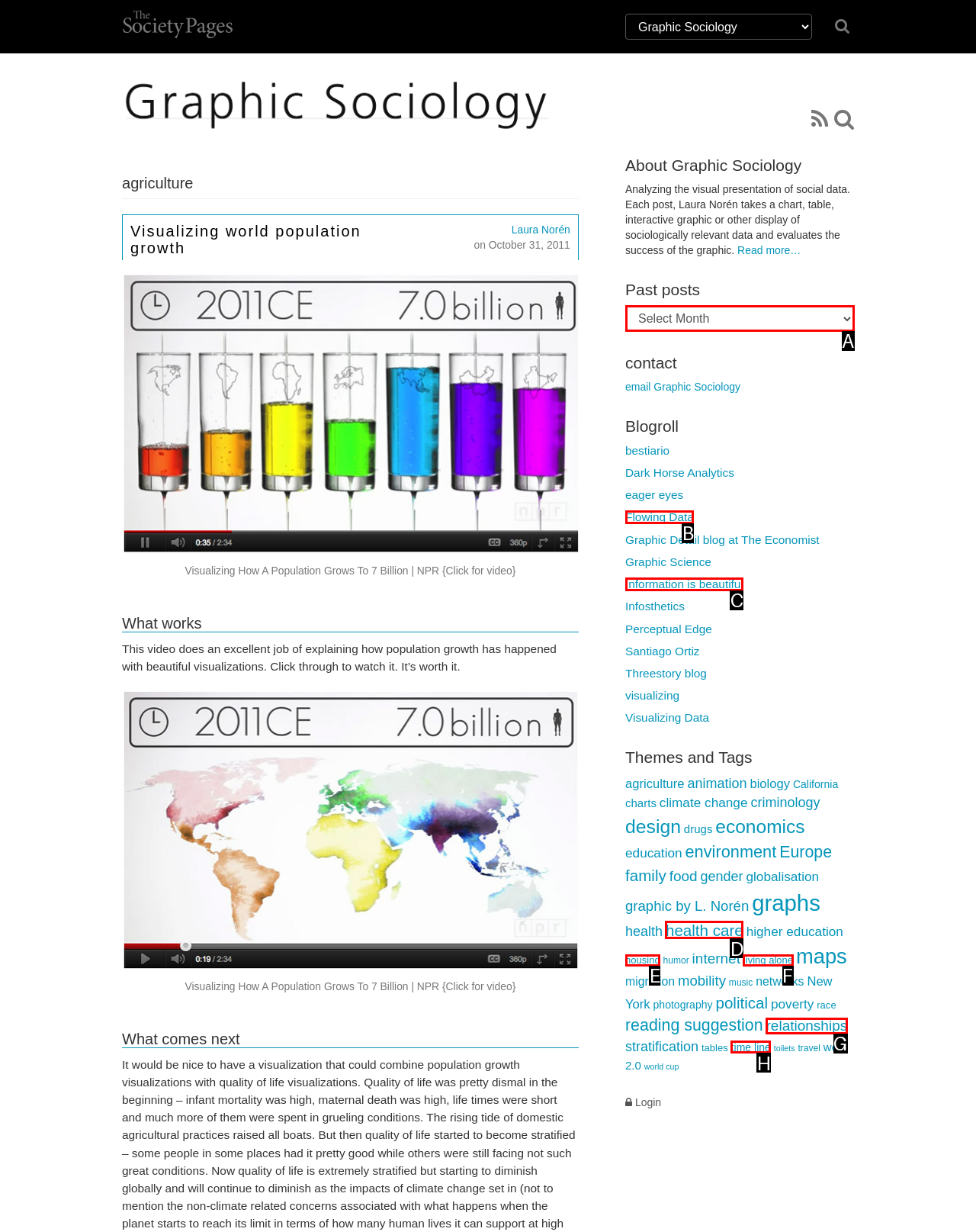Tell me which one HTML element I should click to complete this task: Select a past post from the dropdown menu Answer with the option's letter from the given choices directly.

A